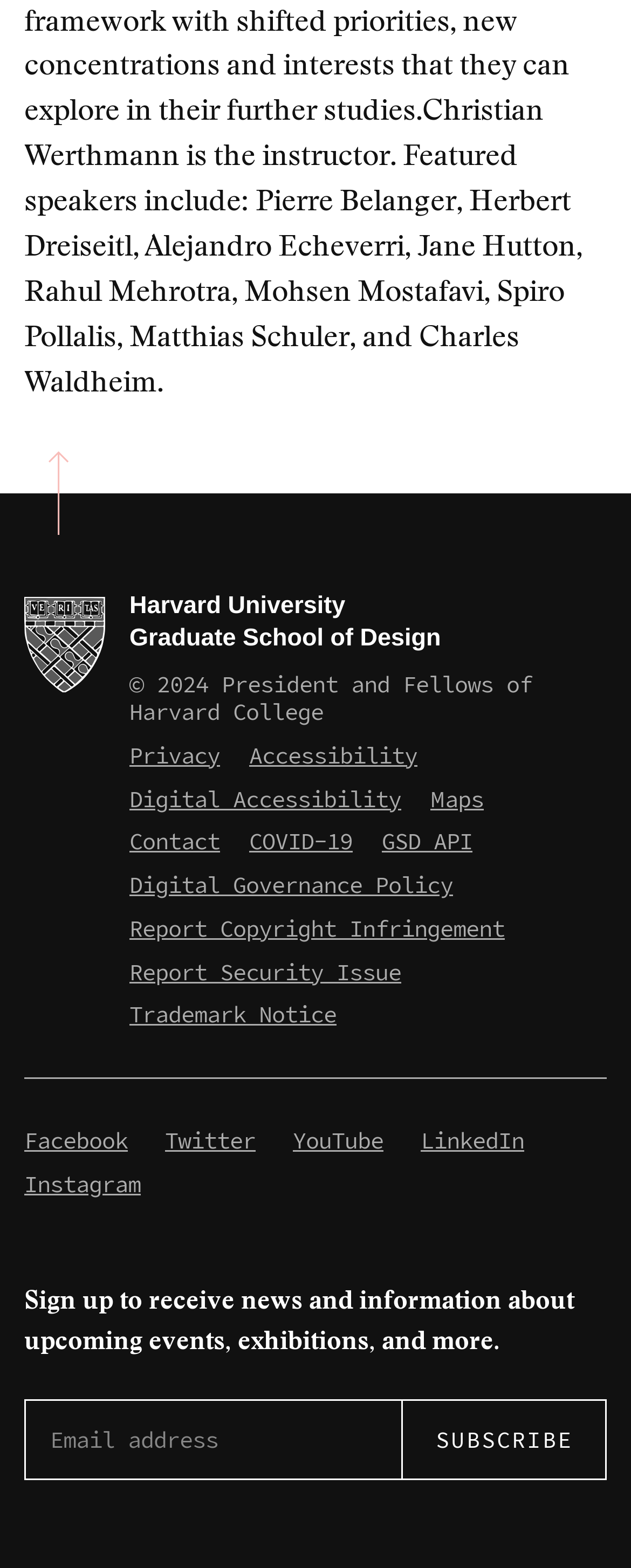Give a short answer using one word or phrase for the question:
How many links are there in the footer section?

12